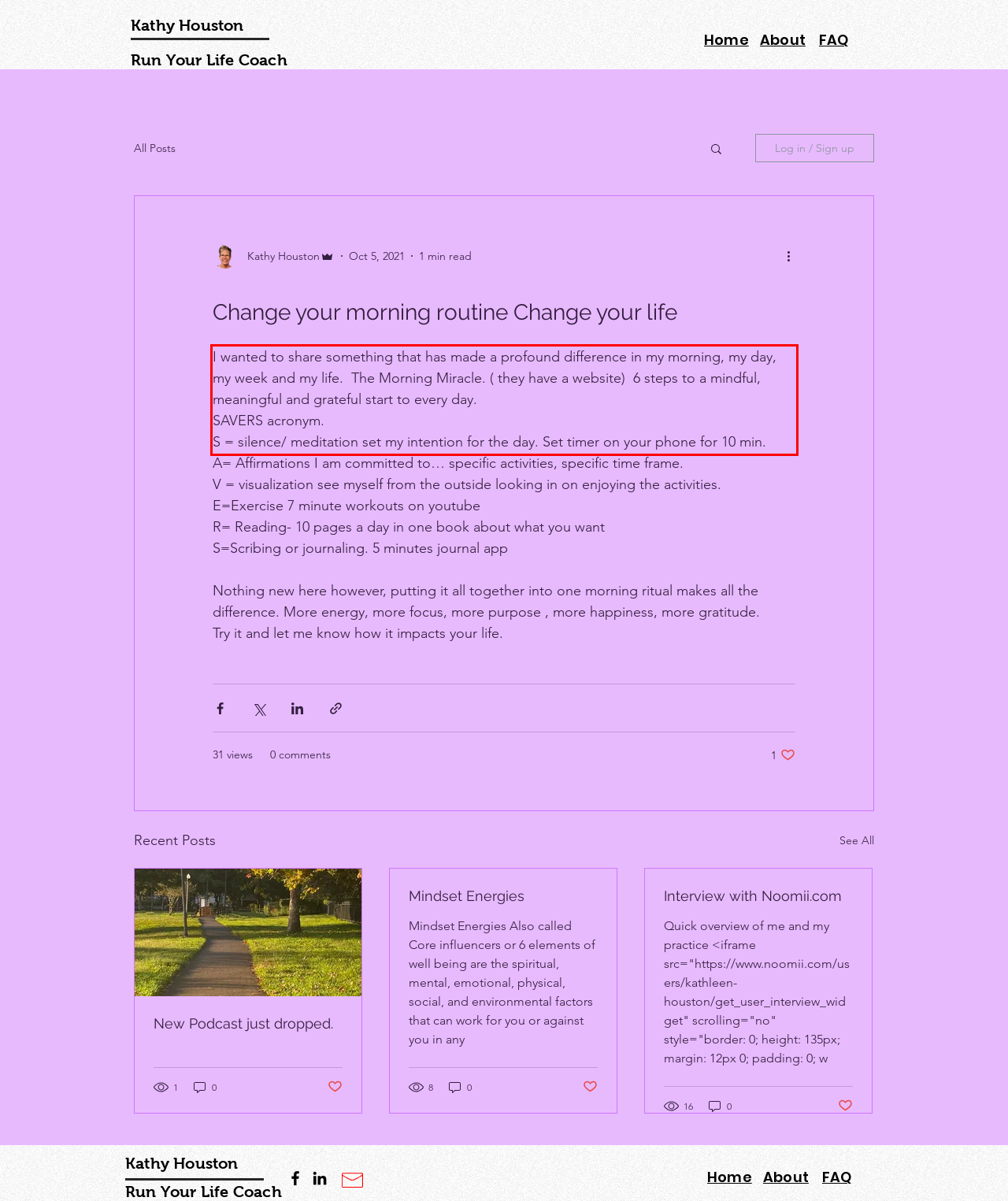Inspect the webpage screenshot that has a red bounding box and use OCR technology to read and display the text inside the red bounding box.

I wanted to share something that has made a profound difference in my morning, my day, my week and my life. The Morning Miracle. ( they have a website) 6 steps to a mindful, meaningful and grateful start to every day. SAVERS acronym. S = silence/ meditation set my intention for the day. Set timer on your phone for 10 min.